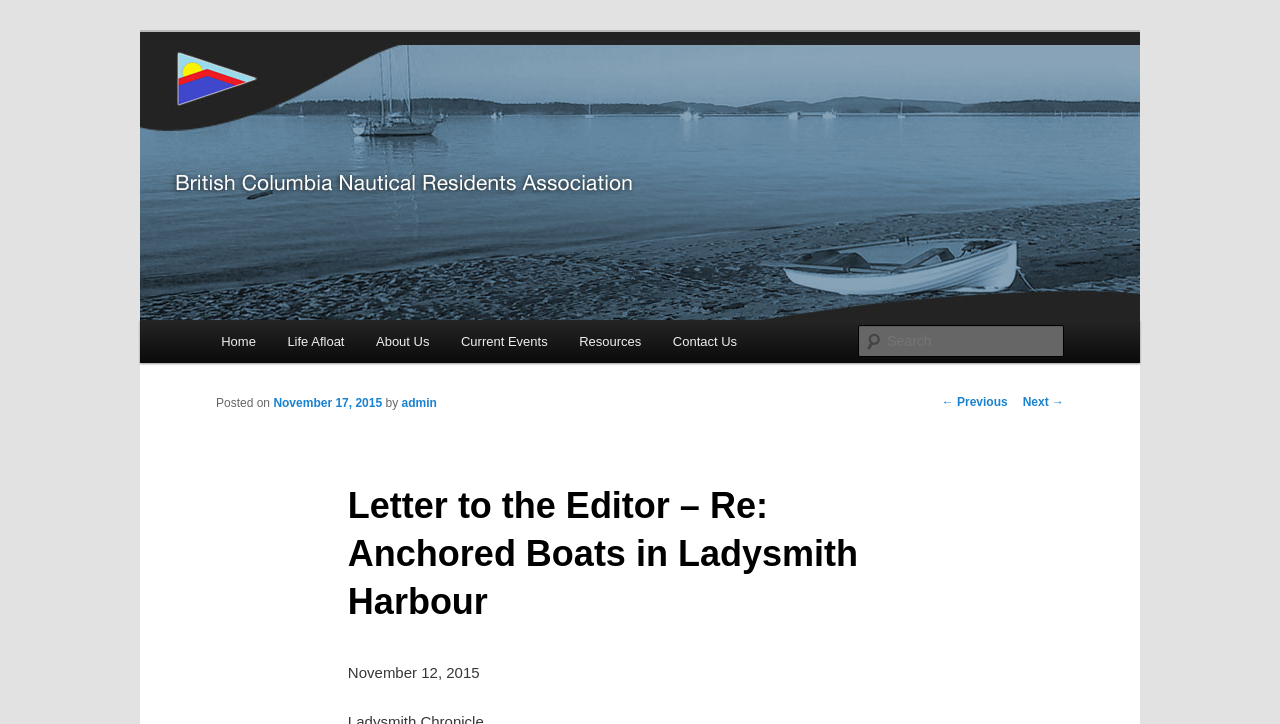Kindly determine the bounding box coordinates of the area that needs to be clicked to fulfill this instruction: "Read the previous post".

[0.736, 0.546, 0.787, 0.565]